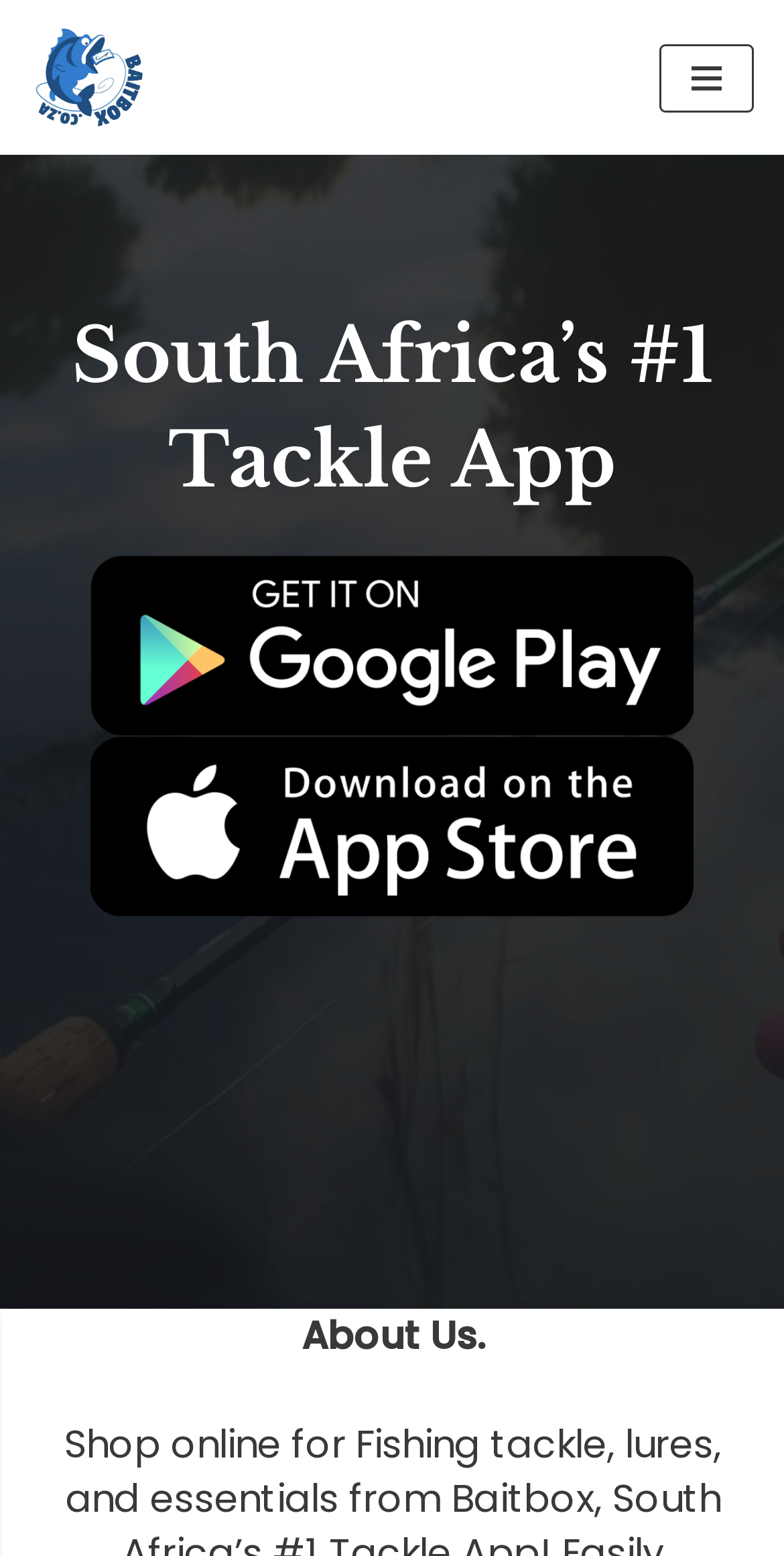Provide a thorough description of the webpage's content and layout.

The webpage is about BaitBox, South Africa's number one tackle app. At the top left, there is a "Skip to content" link. Next to it, on the top center, is a link with the app's name, "BaitBox South Africa’s #1 Tackle App!". On the top right, there is a "Navigation Menu" button that is not expanded.

Below the top section, there is a heading that reads "South Africa’s #1 Tackle App". Underneath the heading, there are two figures, likely images, side by side, each containing a link. The images take up most of the width of the page.

At the bottom of the page, there is a section with the title "About Us."